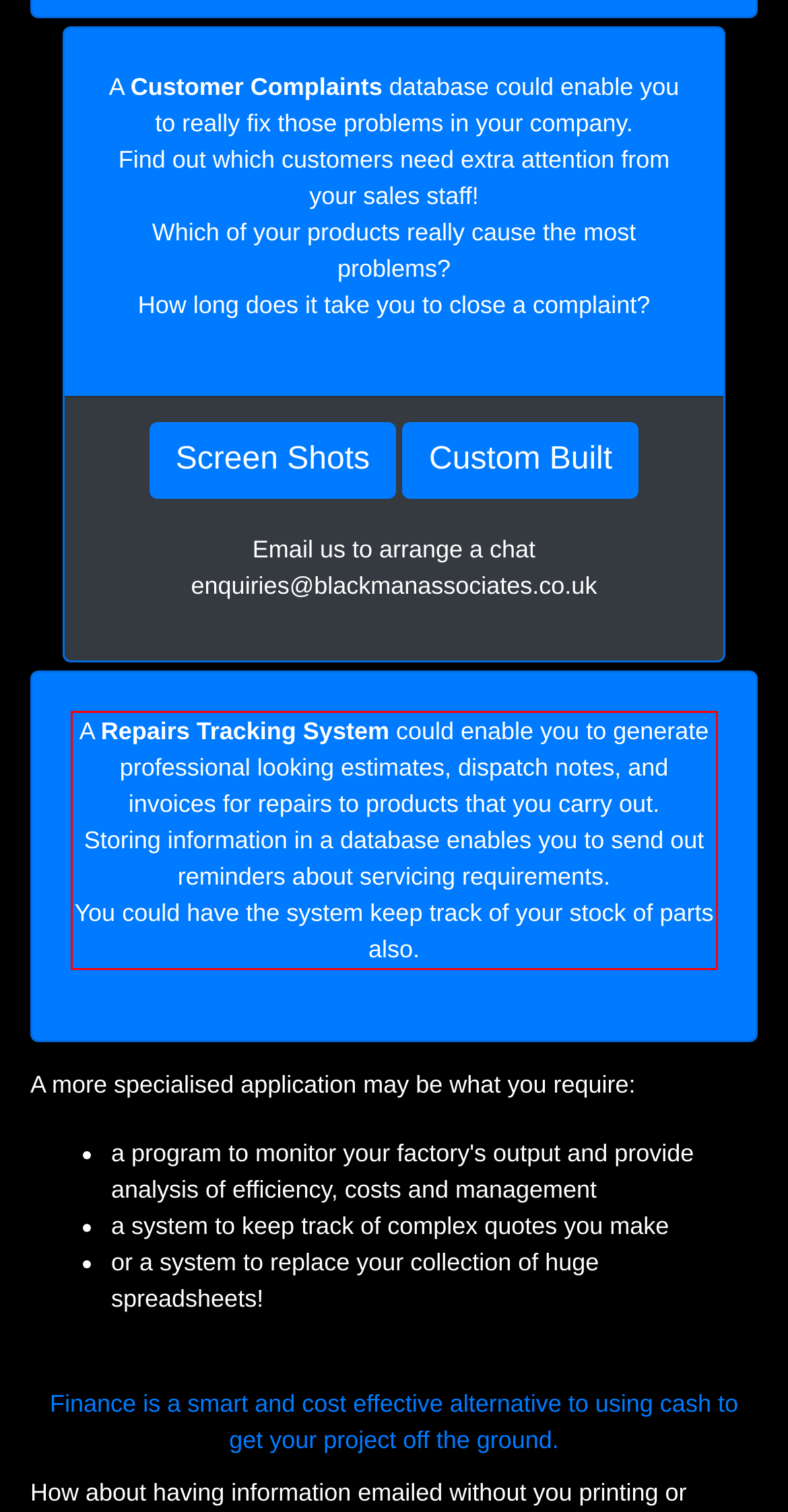You have a screenshot of a webpage with a UI element highlighted by a red bounding box. Use OCR to obtain the text within this highlighted area.

A Repairs Tracking System could enable you to generate professional looking estimates, dispatch notes, and invoices for repairs to products that you carry out. Storing information in a database enables you to send out reminders about servicing requirements. You could have the system keep track of your stock of parts also.